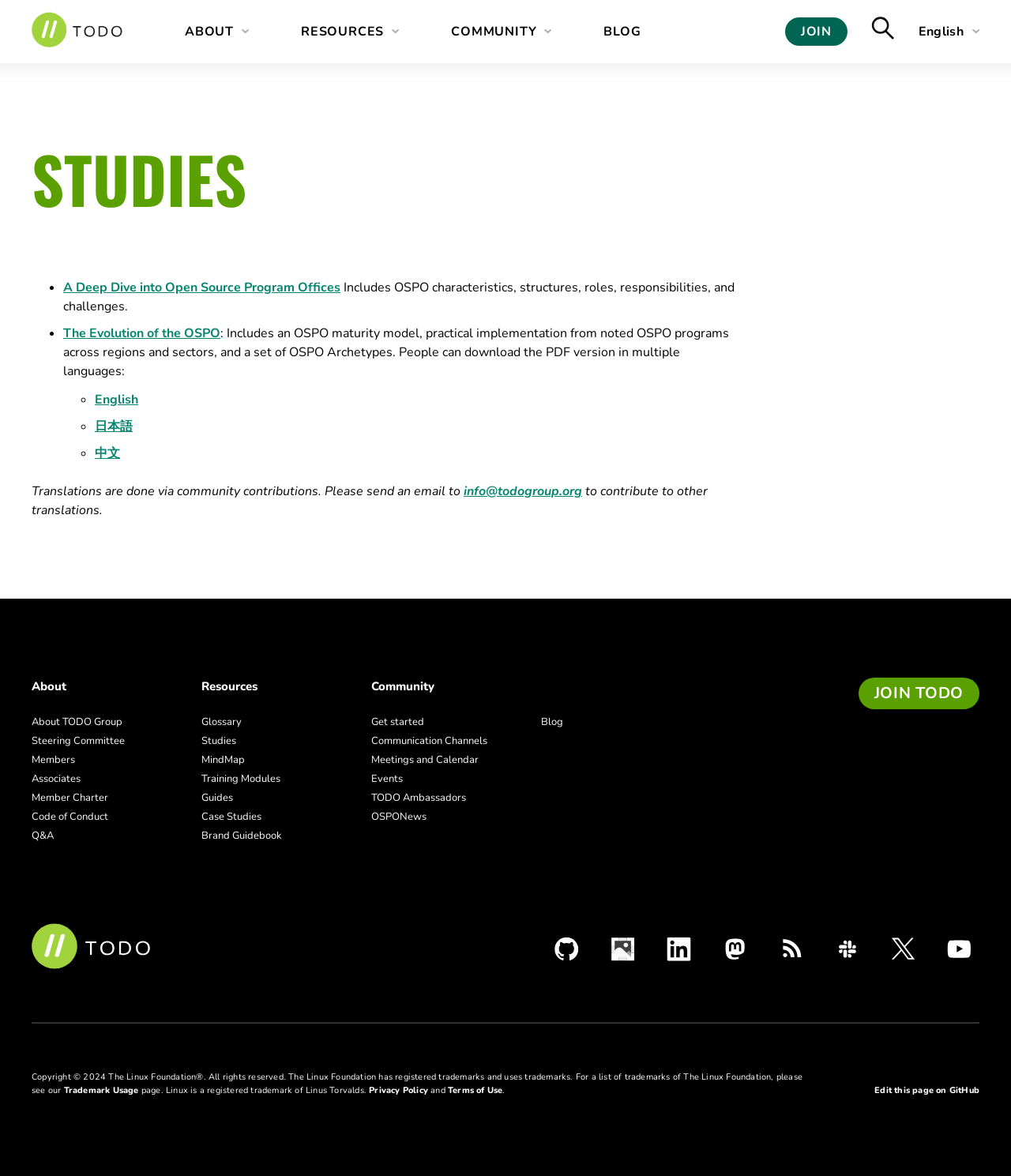Predict the bounding box coordinates of the area that should be clicked to accomplish the following instruction: "Check the TODO Group blog". The bounding box coordinates should consist of four float numbers between 0 and 1, i.e., [left, top, right, bottom].

[0.597, 0.005, 0.638, 0.049]